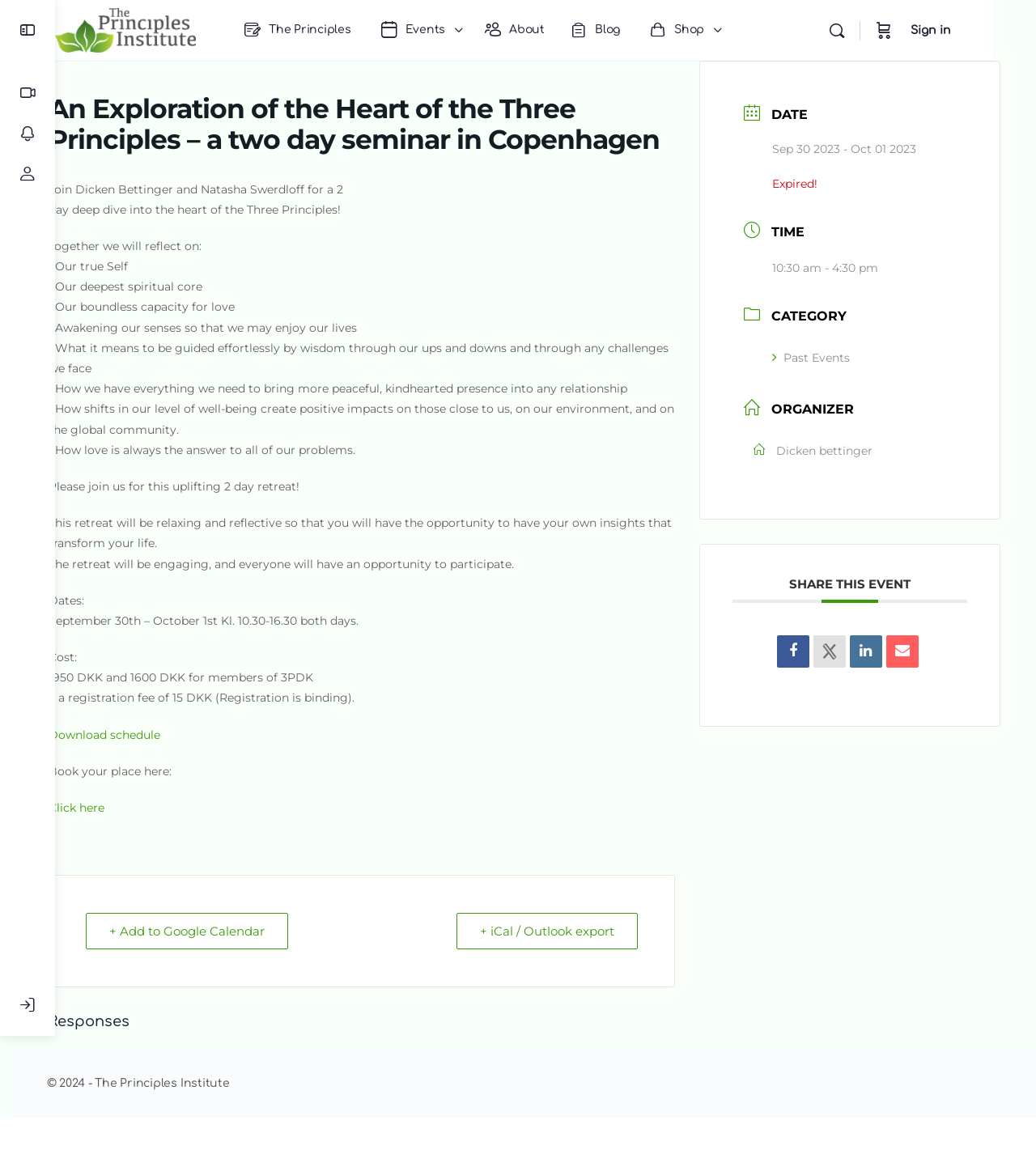Identify the bounding box coordinates for the region to click in order to carry out this instruction: "Click on the 'Download schedule' link". Provide the coordinates using four float numbers between 0 and 1, formatted as [left, top, right, bottom].

[0.084, 0.659, 0.192, 0.672]